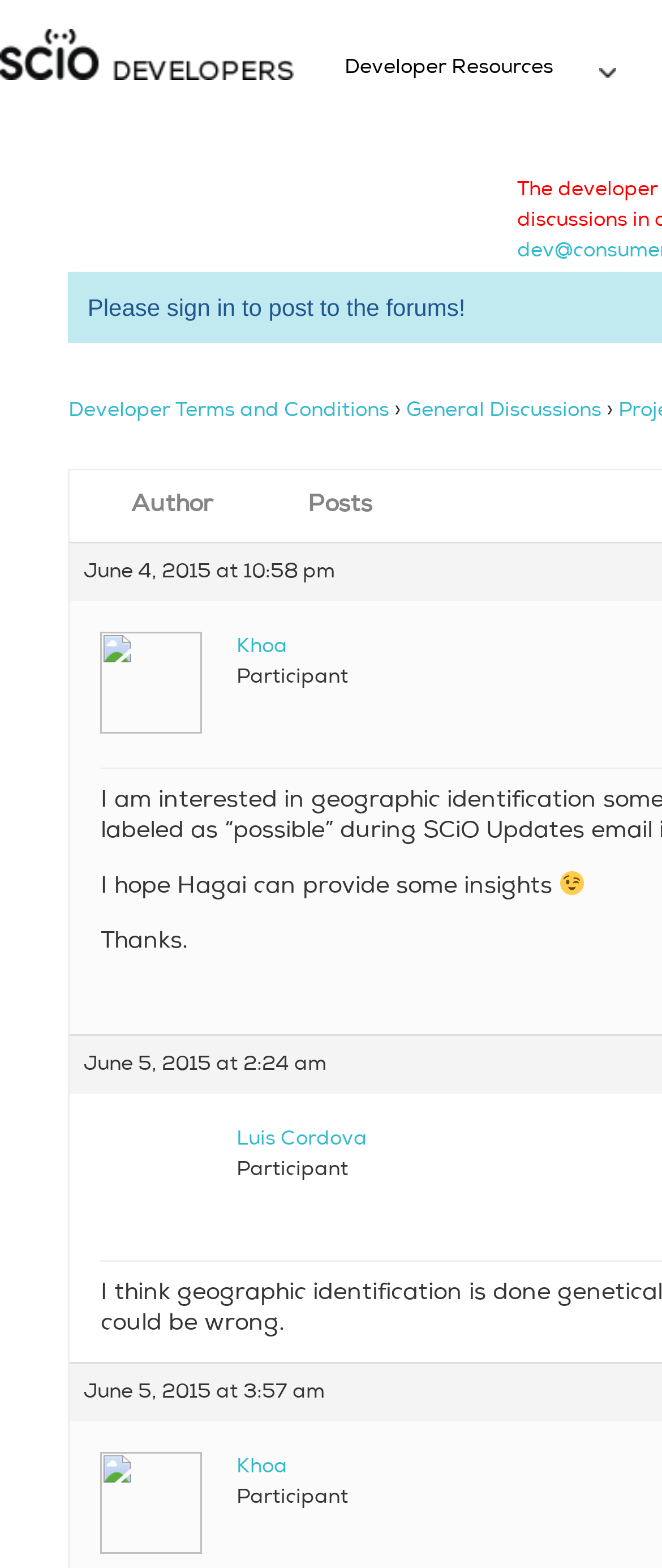Please find the bounding box for the UI element described by: "General Discussions".

[0.614, 0.256, 0.909, 0.269]